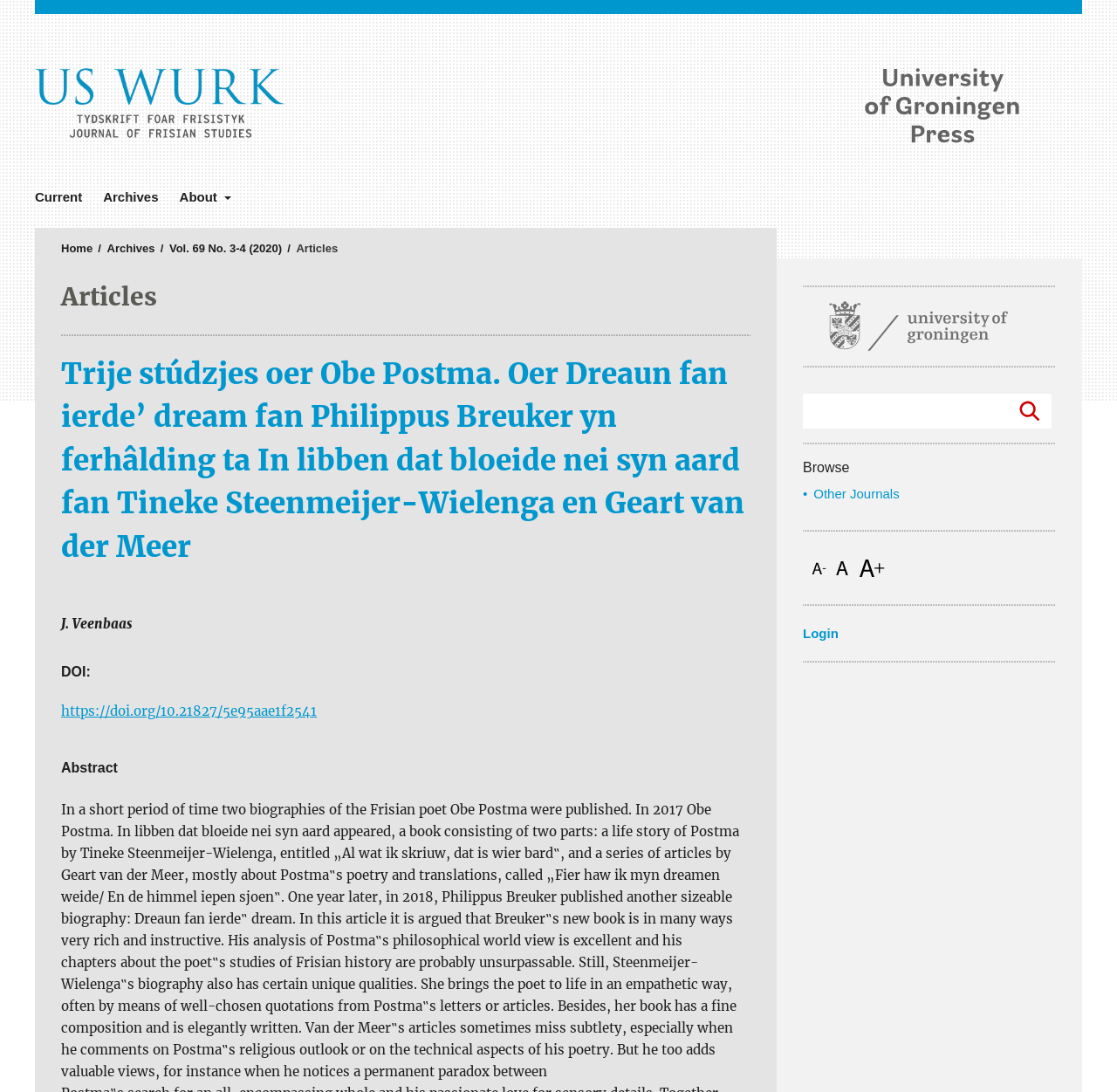Summarize the contents and layout of the webpage in detail.

This webpage appears to be an article page from the University of Groningen Press. At the top, there are two links: "Us Wurk" on the left and "University of Groningen Press" on the right. Below these links, there are four hidden links: "Current", "Archives", "About", and a navigation menu with links to "Home", "Archives", and "Vol. 69 No. 3-4 (2020)".

The main content of the page is an article titled "Trije stúdzjes oer Obe Postma. Oer Dreaun fan ierde’ dream fan Philippus Breuker yn ferhâlding ta In libben dat bloeide nei syn aard fan Tineke Steenmeijer-Wielenga en Geart van der Meer". The article has a heading, followed by the author's name "J. Veenbaas". Below the author's name, there is a DOI link and an abstract of the article. The abstract is a lengthy text that discusses two biographies of the Frisian poet Obe Postma.

On the right side of the page, there are several links and buttons, including a search function, a "Browse" link, a link to "Other Journals", and font size adjustment links. At the bottom of the page, there is a user navigation menu with a "Login" link.

Overall, the webpage is focused on presenting a single article, with additional links and features on the right side and at the top and bottom of the page.